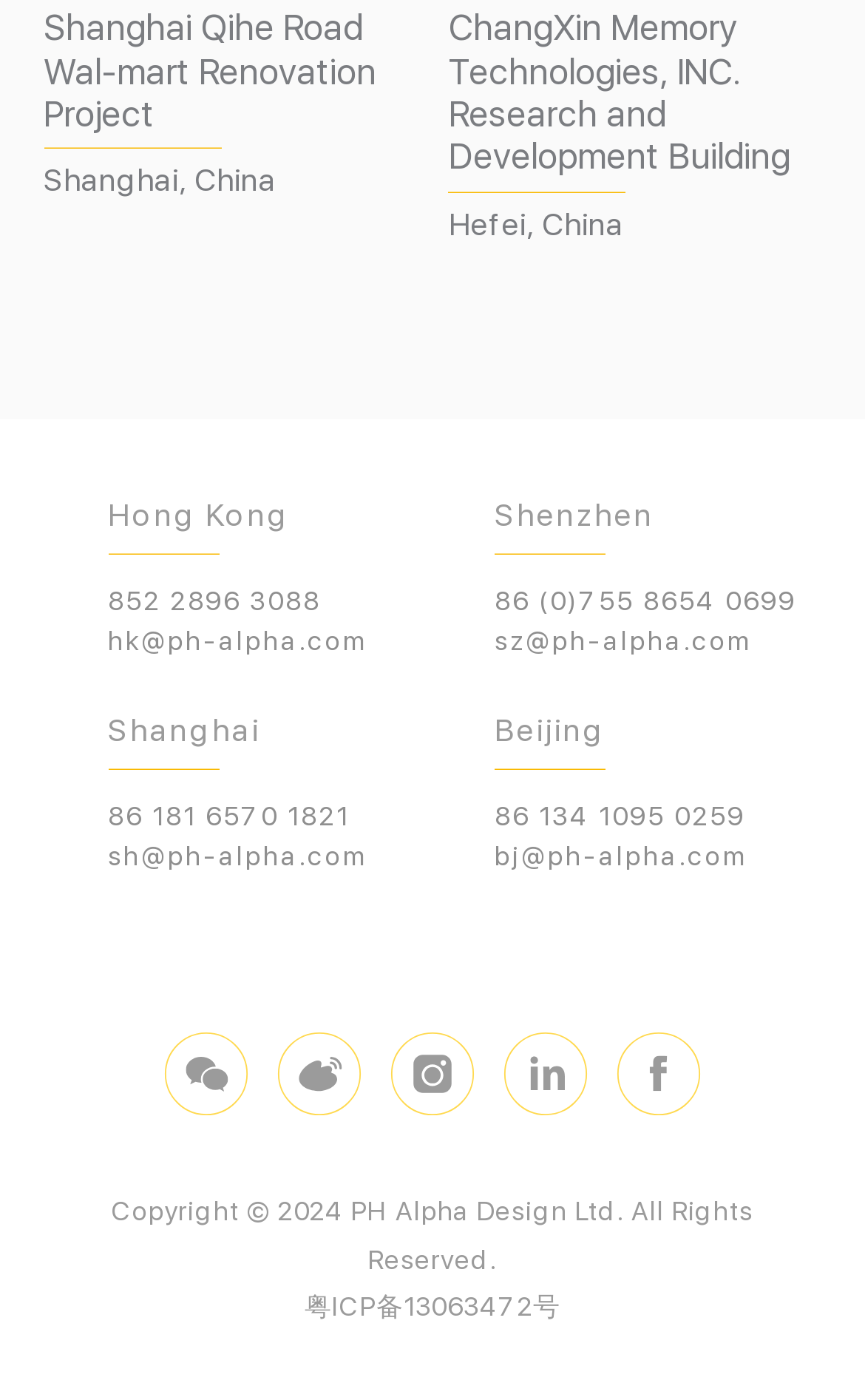Identify the bounding box coordinates of the clickable section necessary to follow the following instruction: "Send email to Shenzhen office". The coordinates should be presented as four float numbers from 0 to 1, i.e., [left, top, right, bottom].

[0.571, 0.447, 0.871, 0.47]